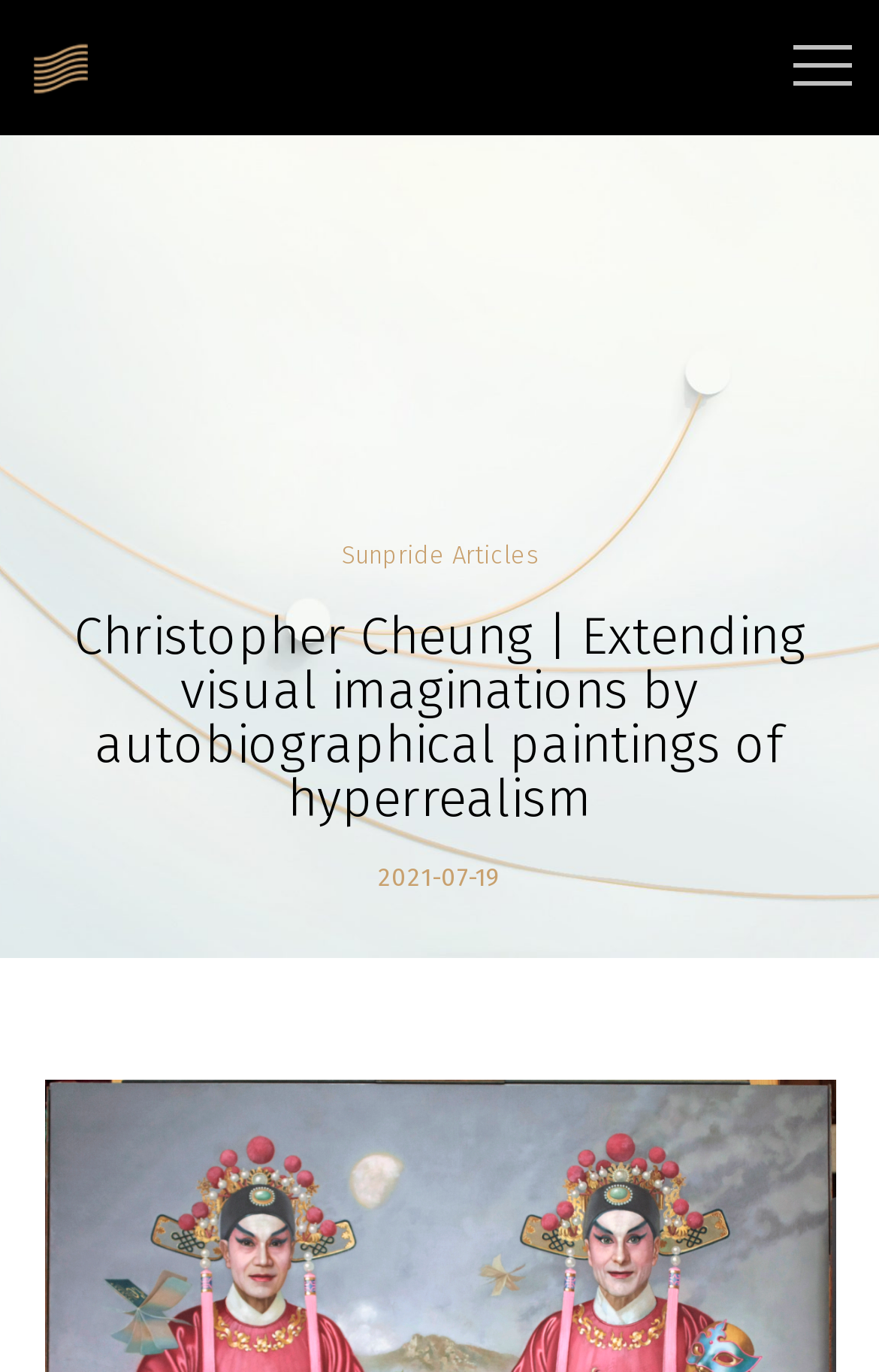Respond to the following query with just one word or a short phrase: 
What type of articles are listed on this webpage?

Sunpride Articles